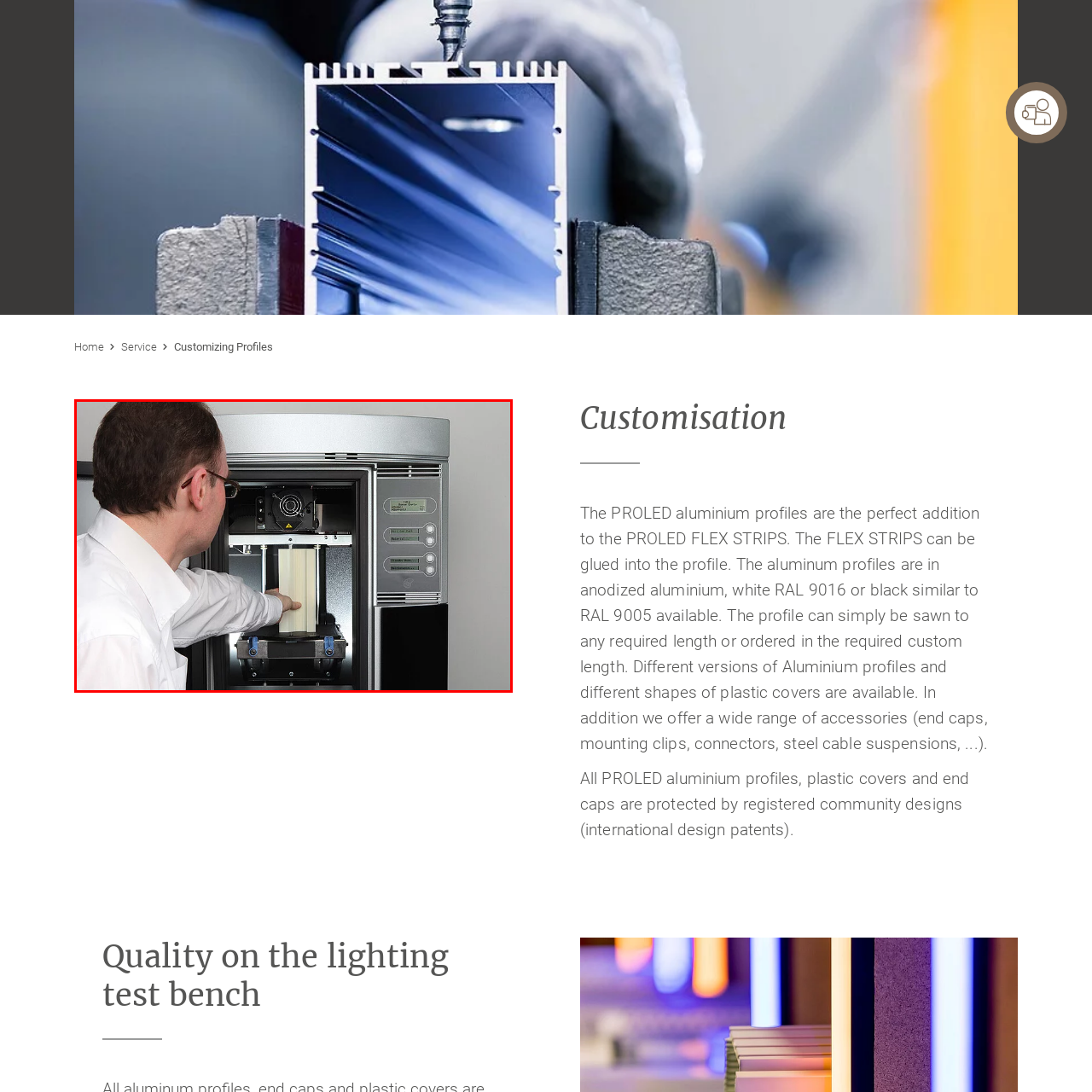Give an in-depth explanation of the image captured within the red boundary.

The image depicts a technician or engineer interacting with a sophisticated 3D printer, poised to insert a light-colored profile into the machine. This equipment is likely used for creating customized aluminum profiles, essential for integrating PROLED FLEX STRIPS. The 3D printer is designed for precision, as indicated by its detailed control panel featuring various buttons and indicators, hinting at its advanced capabilities. This environment underscores the importance of technology in the customization and production of lighting solutions, emphasizing quality and innovation in the manufacturing process. The professionalism of the individual, indicated by their shirt and focused demeanor, further reinforces the technical nature of the task at hand.